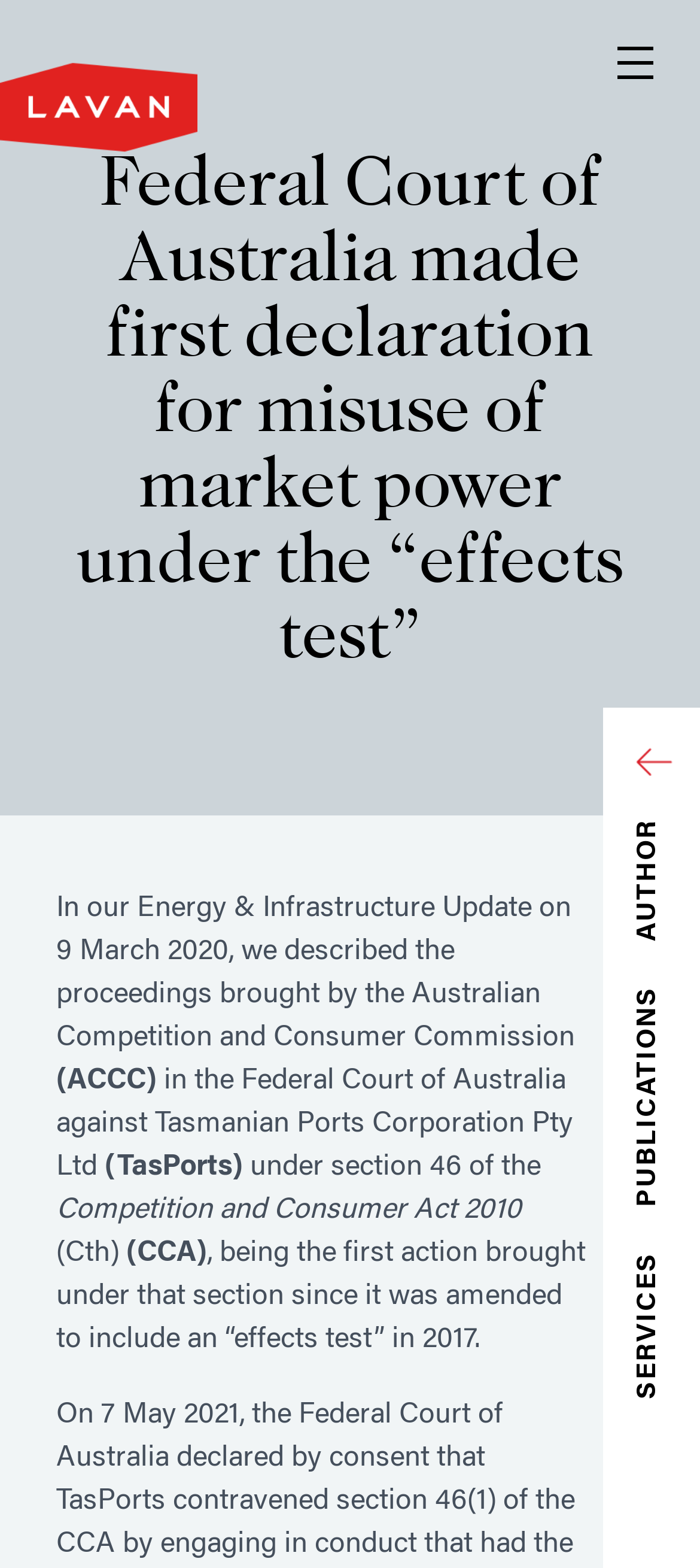What is the Australian Competition and Consumer Commission abbreviated as?
Please ensure your answer is as detailed and informative as possible.

The answer can be found in the StaticText element with the text '(ACCC)' which is located at [0.08, 0.68, 0.234, 0.699]. This element is a part of the text that describes the proceedings brought by the Australian Competition and Consumer Commission.